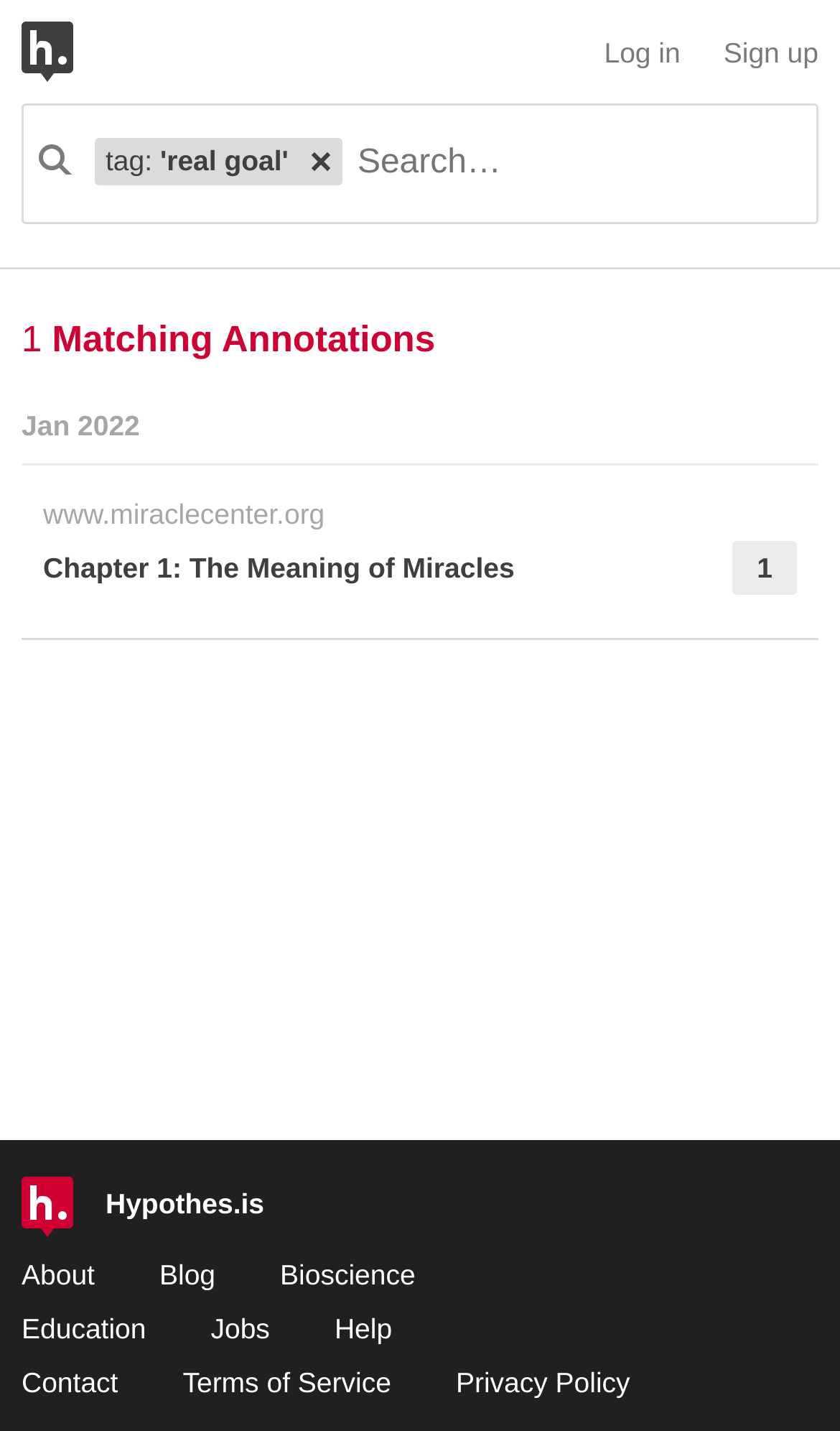Based on the image, give a detailed response to the question: How many annotations are added to the chapter 'Chapter 1: The Meaning of Miracles'?

The list item for 'Chapter 1: The Meaning of Miracles' has a generic element with the text '1 annotations added'. This suggests that there is one annotation added to this chapter.